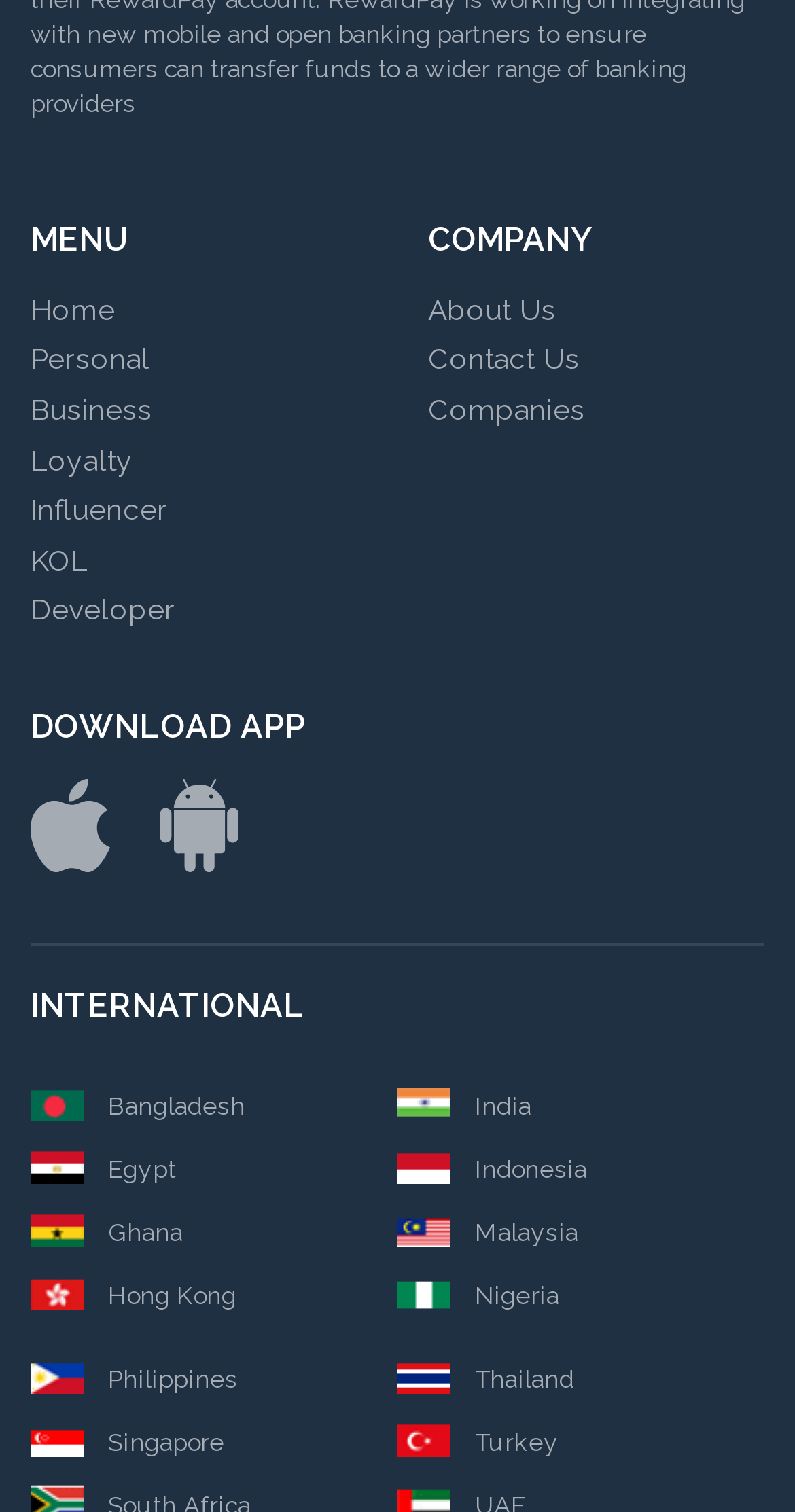Provide the bounding box coordinates for the area that should be clicked to complete the instruction: "go to home page".

[0.038, 0.194, 0.144, 0.215]